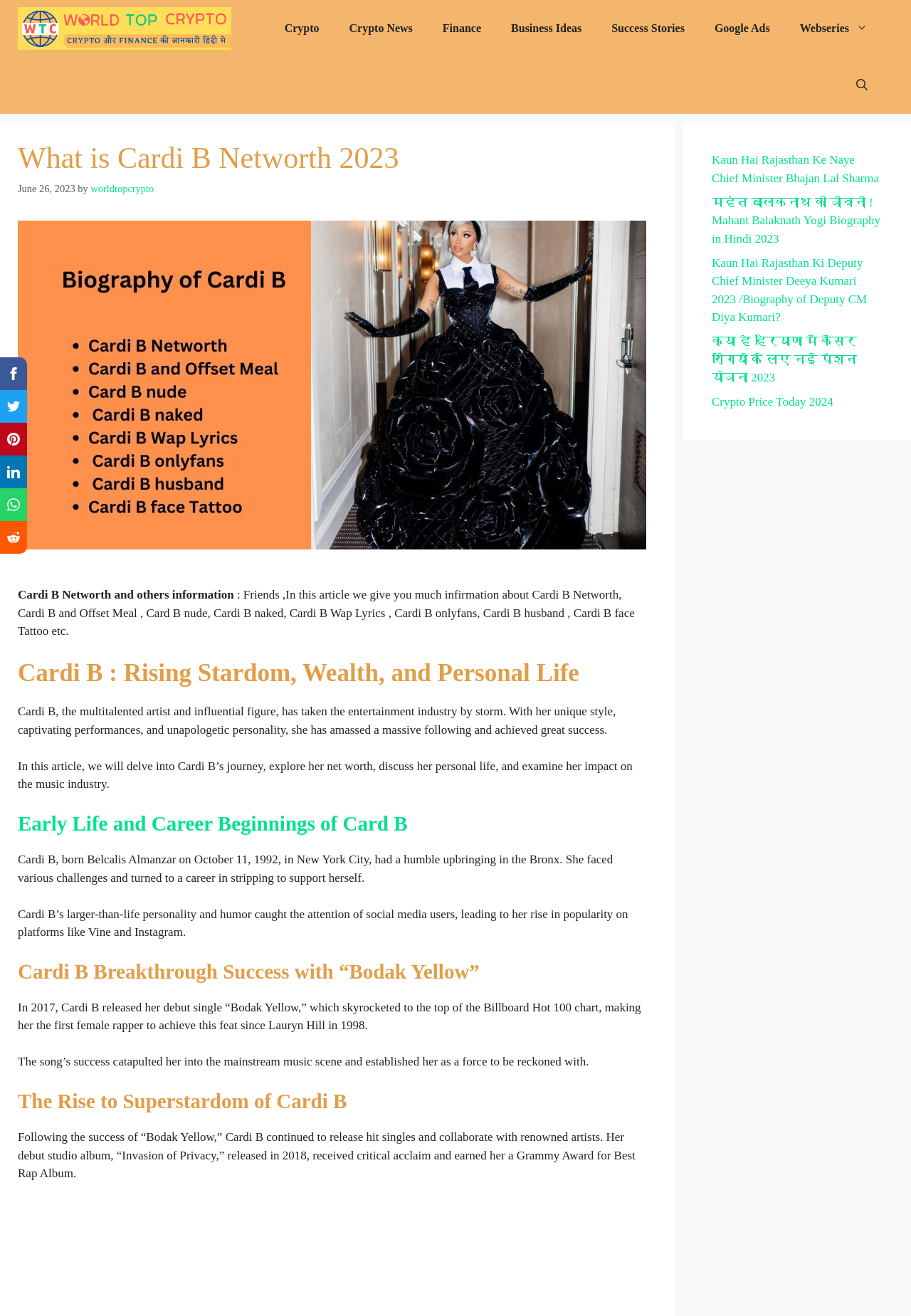Find the bounding box coordinates of the clickable area required to complete the following action: "Check out the article about Kaun Hai Rajasthan Ke Naye Chief Minister Bhajan Lal Sharma".

[0.781, 0.116, 0.965, 0.14]